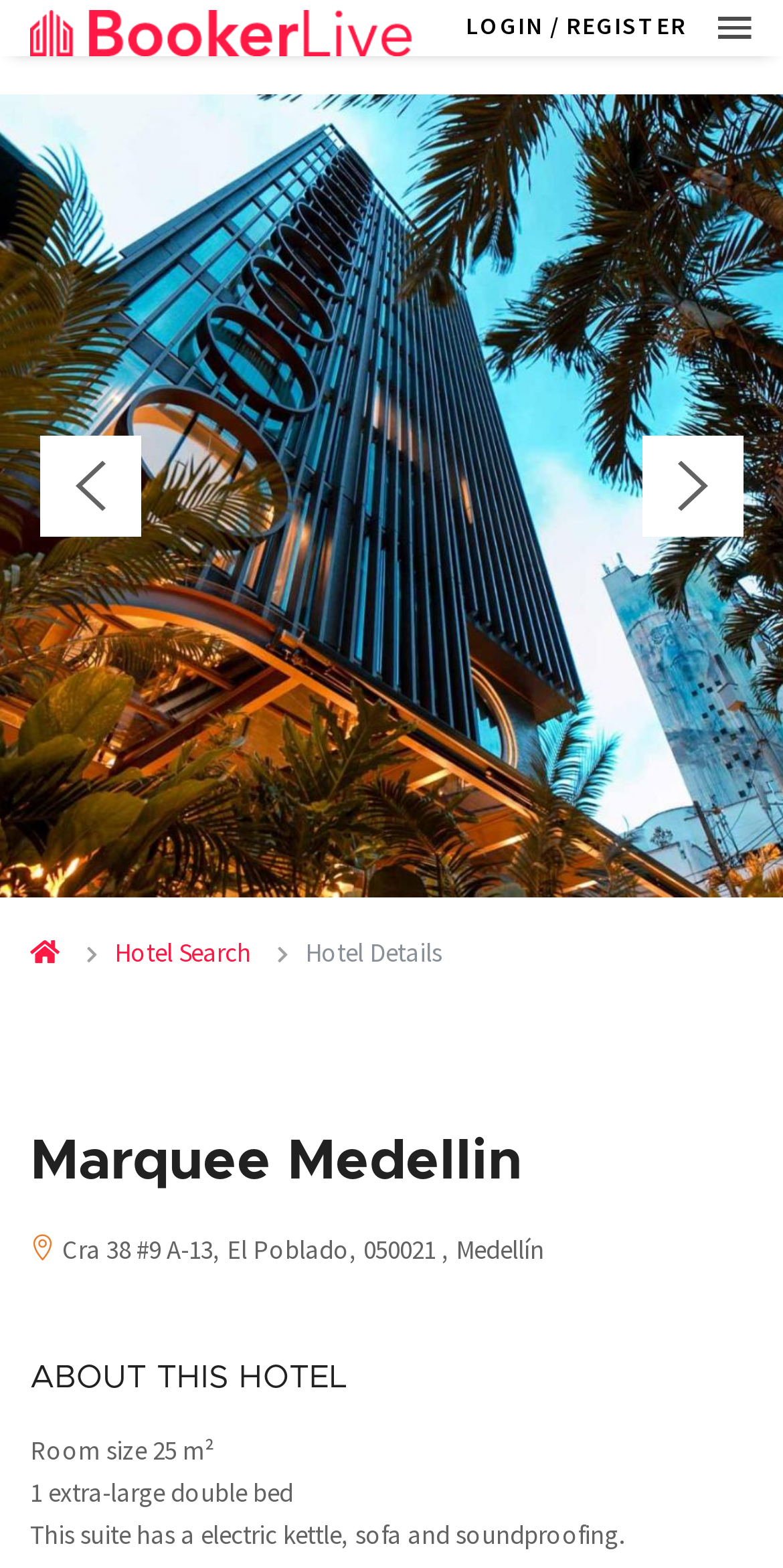What is the size of the room?
Using the image as a reference, deliver a detailed and thorough answer to the question.

The room size can be found in the static text element under the 'ABOUT THIS HOTEL' heading, which specifies the room size as 25 square meters.